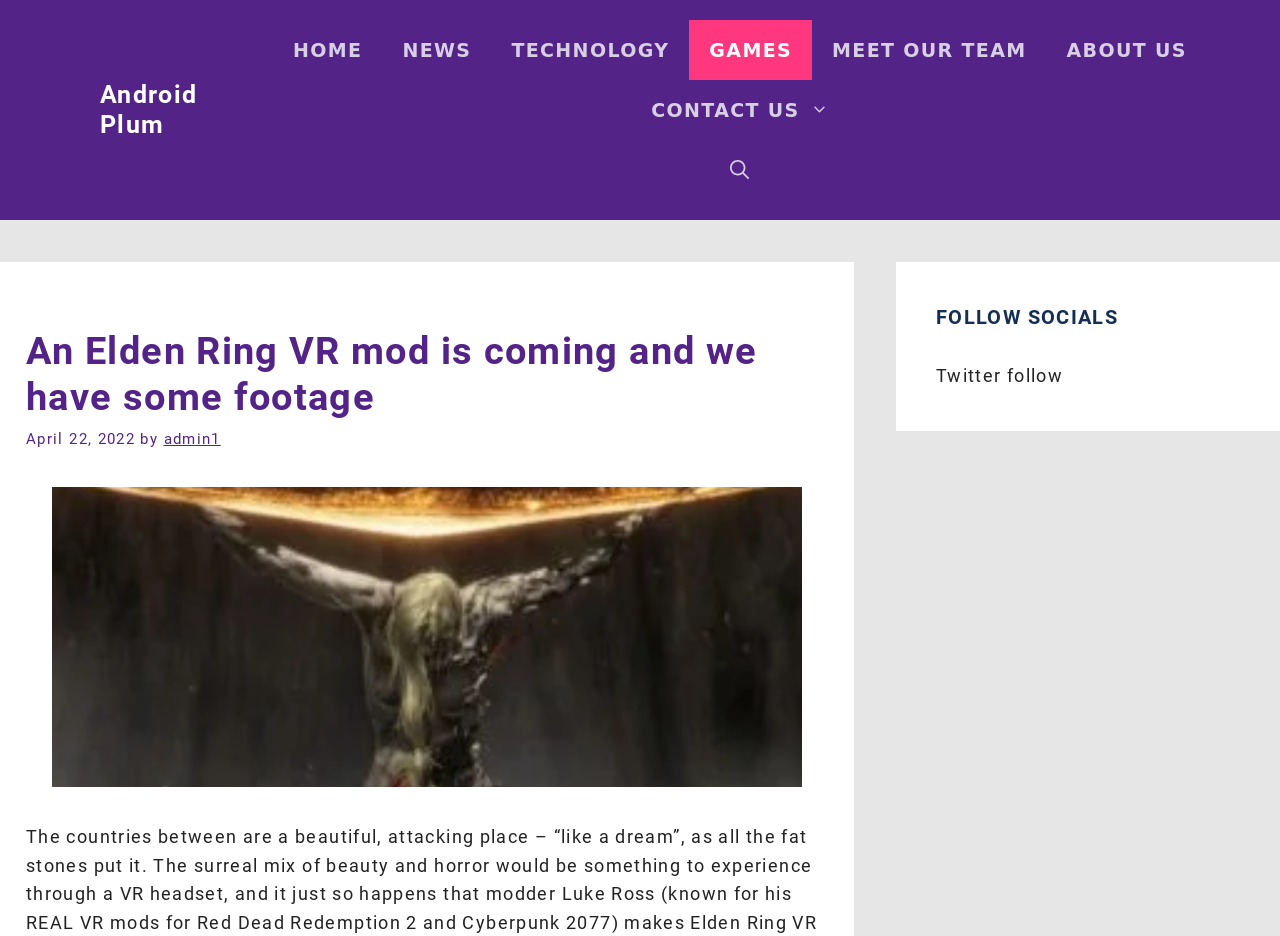Find the bounding box coordinates of the element to click in order to complete the given instruction: "read about technology news."

[0.384, 0.021, 0.539, 0.085]